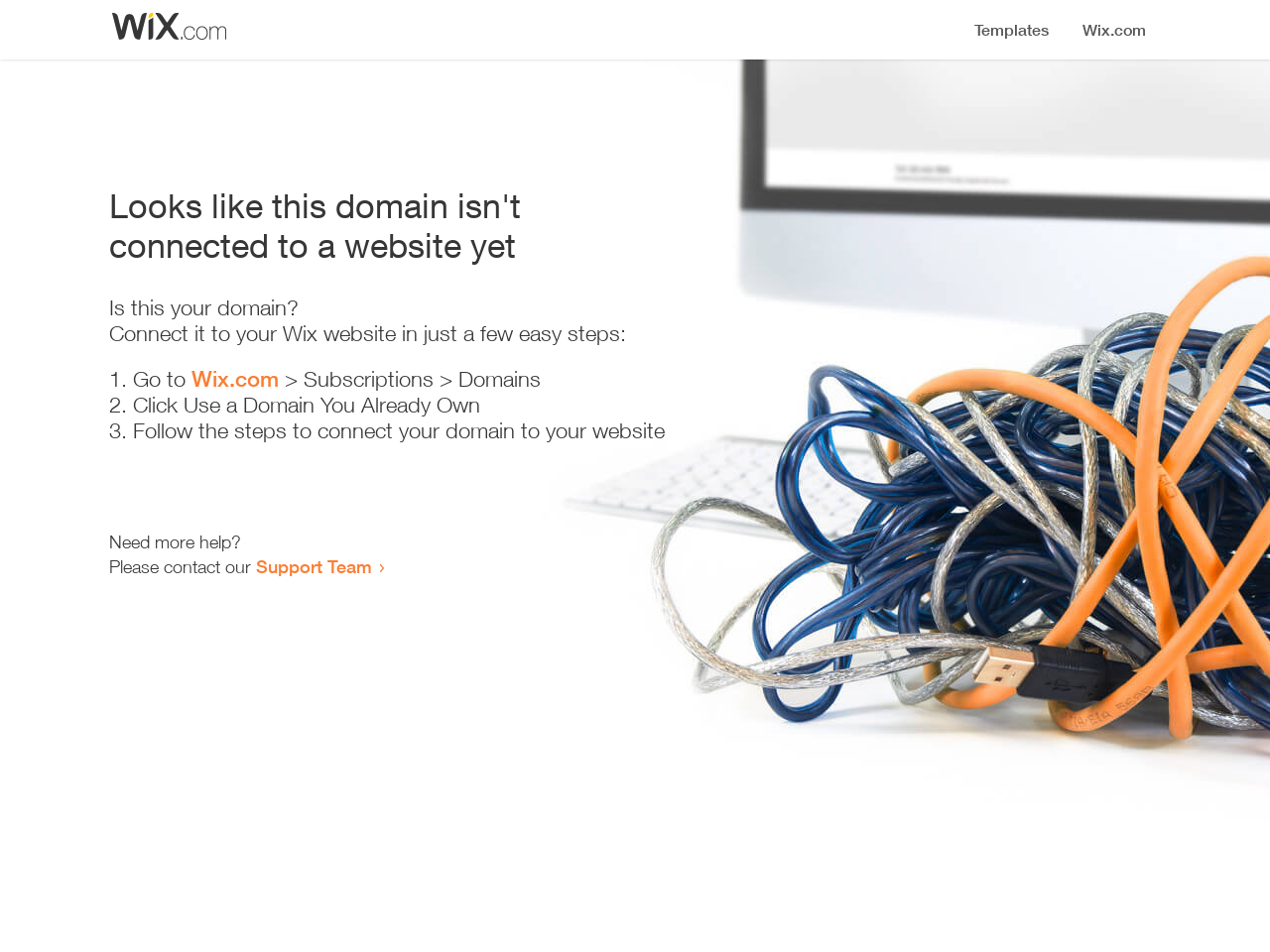What is the current status of the domain?
Answer the question in a detailed and comprehensive manner.

Based on the heading 'Looks like this domain isn't connected to a website yet', it is clear that the domain is not currently connected to a website.